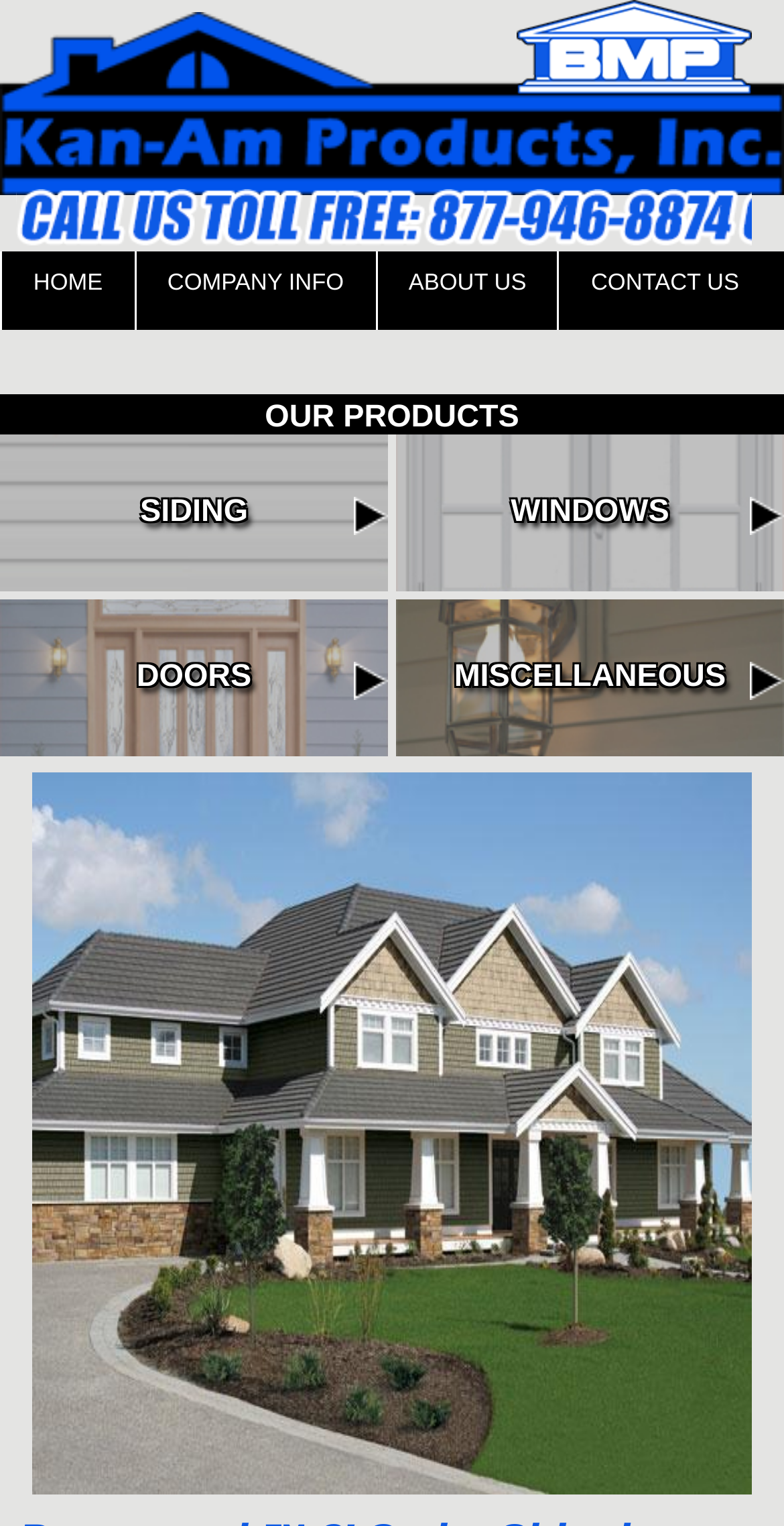Answer the question in a single word or phrase:
How many main navigation links are there?

4